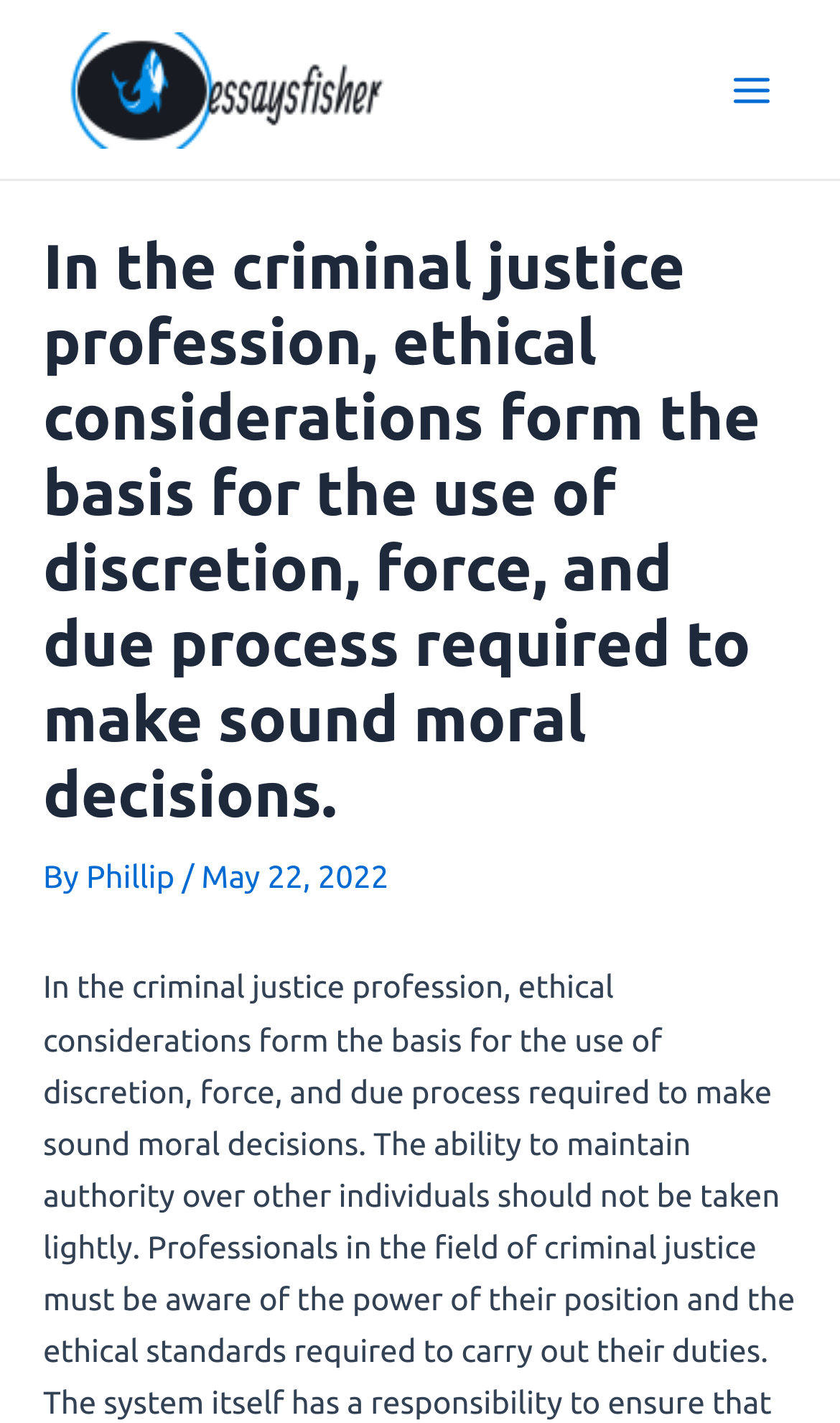From the image, can you give a detailed response to the question below:
When was the article published?

The publication date can be found in the header section of the webpage, where it is written 'May 22, 2022'.